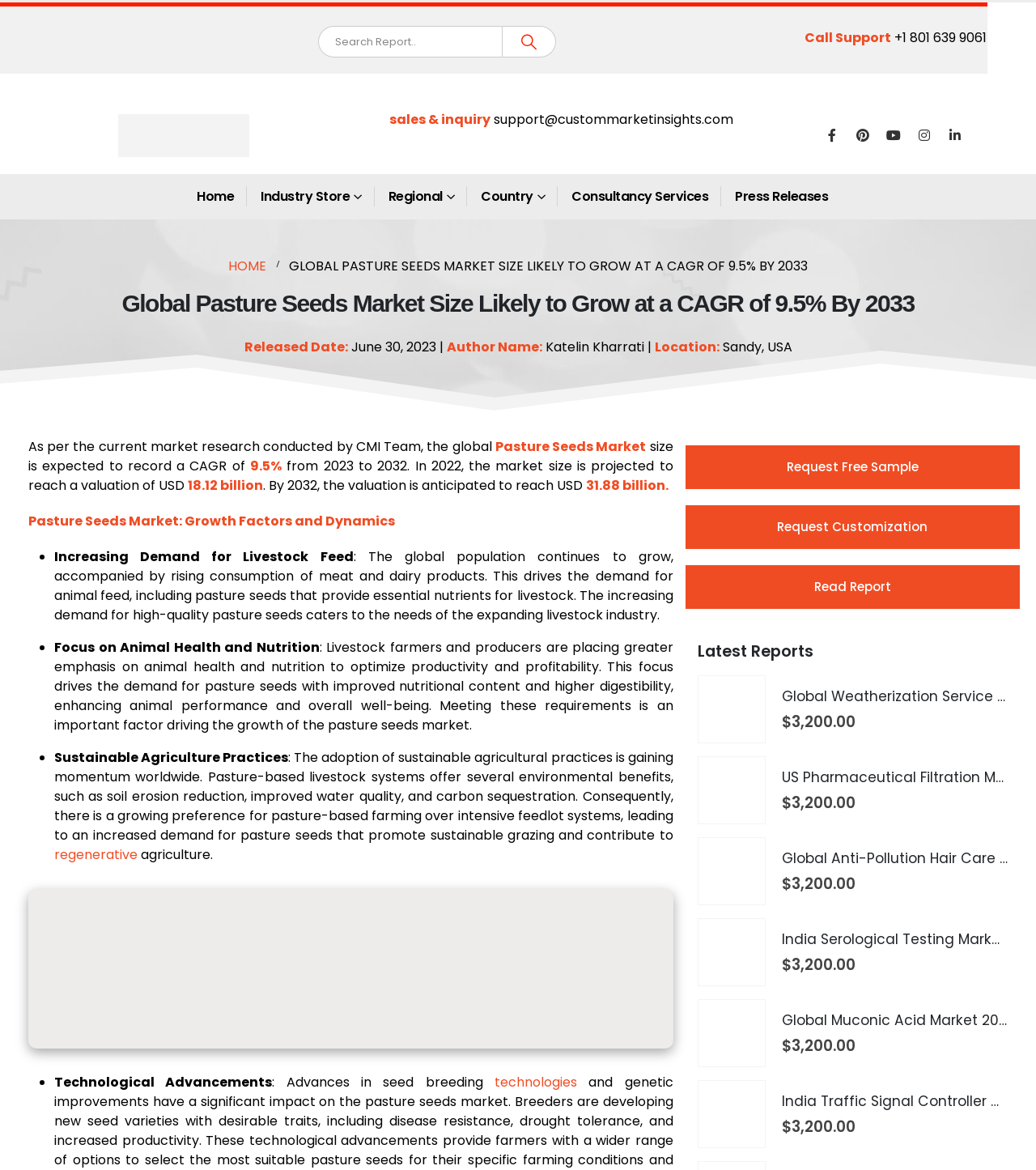Identify the bounding box coordinates for the UI element described as: "title="Custom Market Insights -"". The coordinates should be provided as four floats between 0 and 1: [left, top, right, bottom].

[0.114, 0.098, 0.24, 0.135]